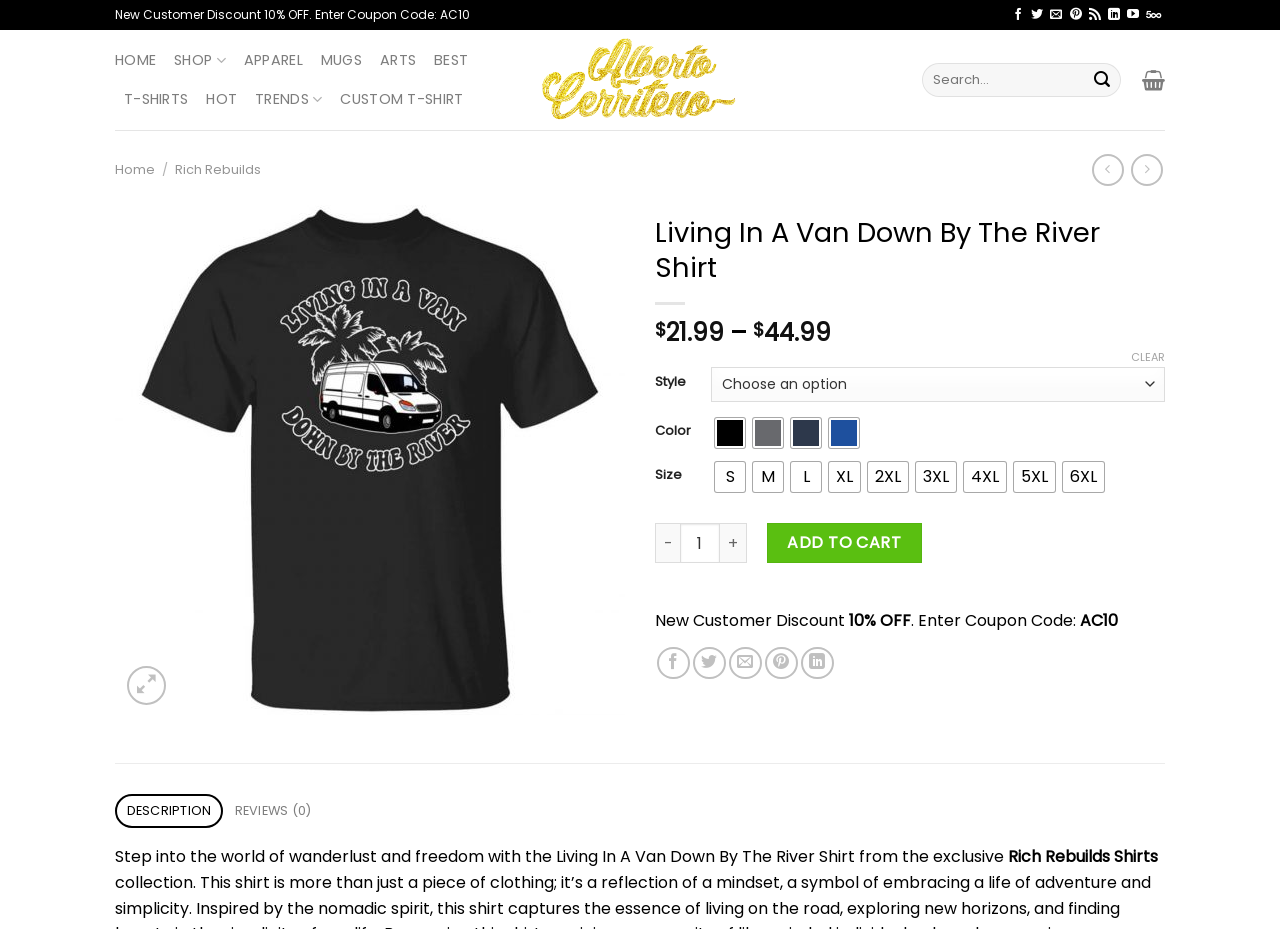What is the name of the designer of the Living In A Van Down By The River Shirt?
Provide a one-word or short-phrase answer based on the image.

Alberto Cerriteno